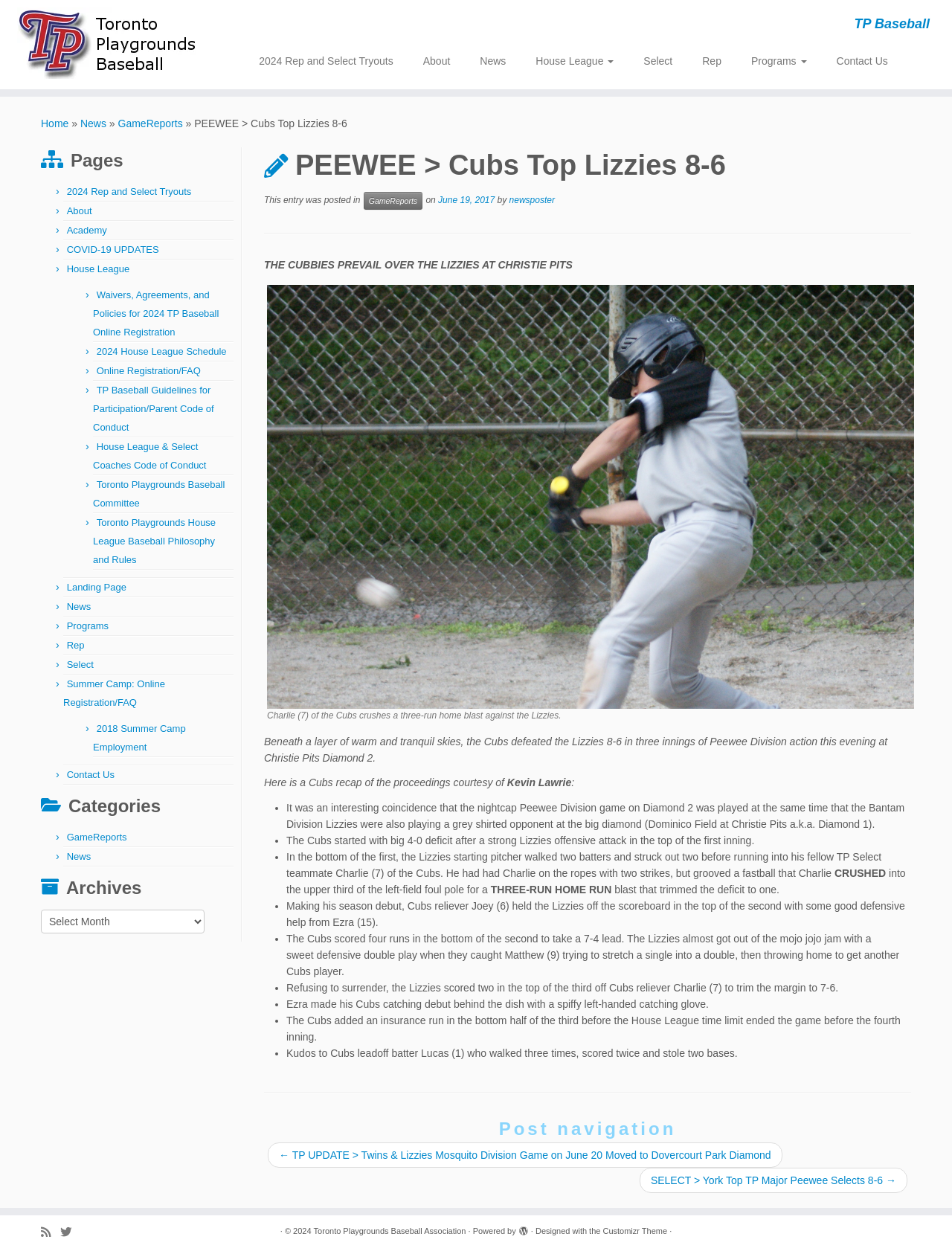What is the name of the baseball association?
Please provide a detailed and thorough answer to the question.

I found the answer by looking at the top of the webpage, where it says 'PEEWEE > Cubs Top Lizzies 8-6 – Toronto Playgrounds Baseball Association'. The name of the baseball association is 'Toronto Playgrounds Baseball Association'.